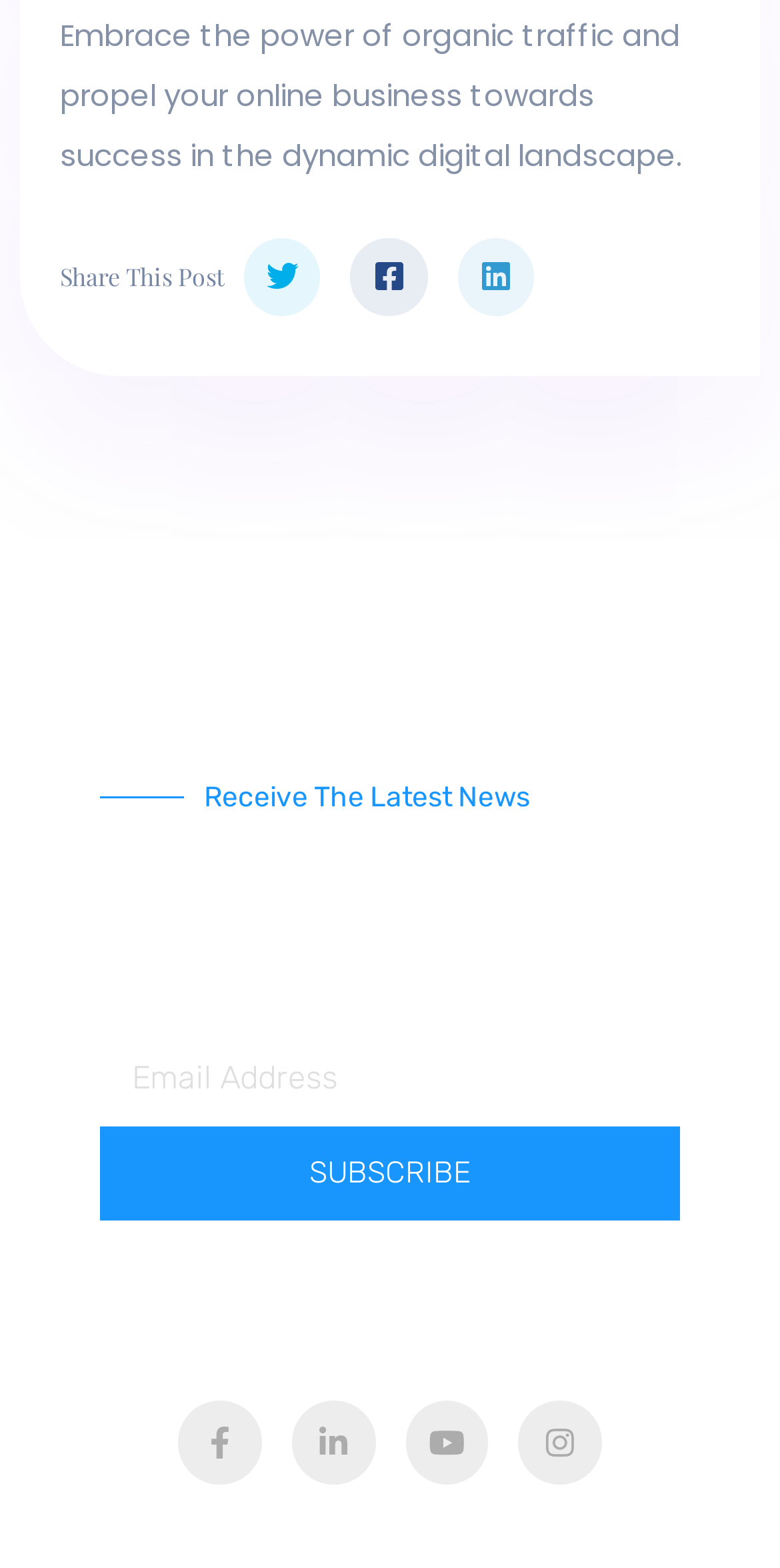How many social media platforms are available to share this post?
Your answer should be a single word or phrase derived from the screenshot.

4